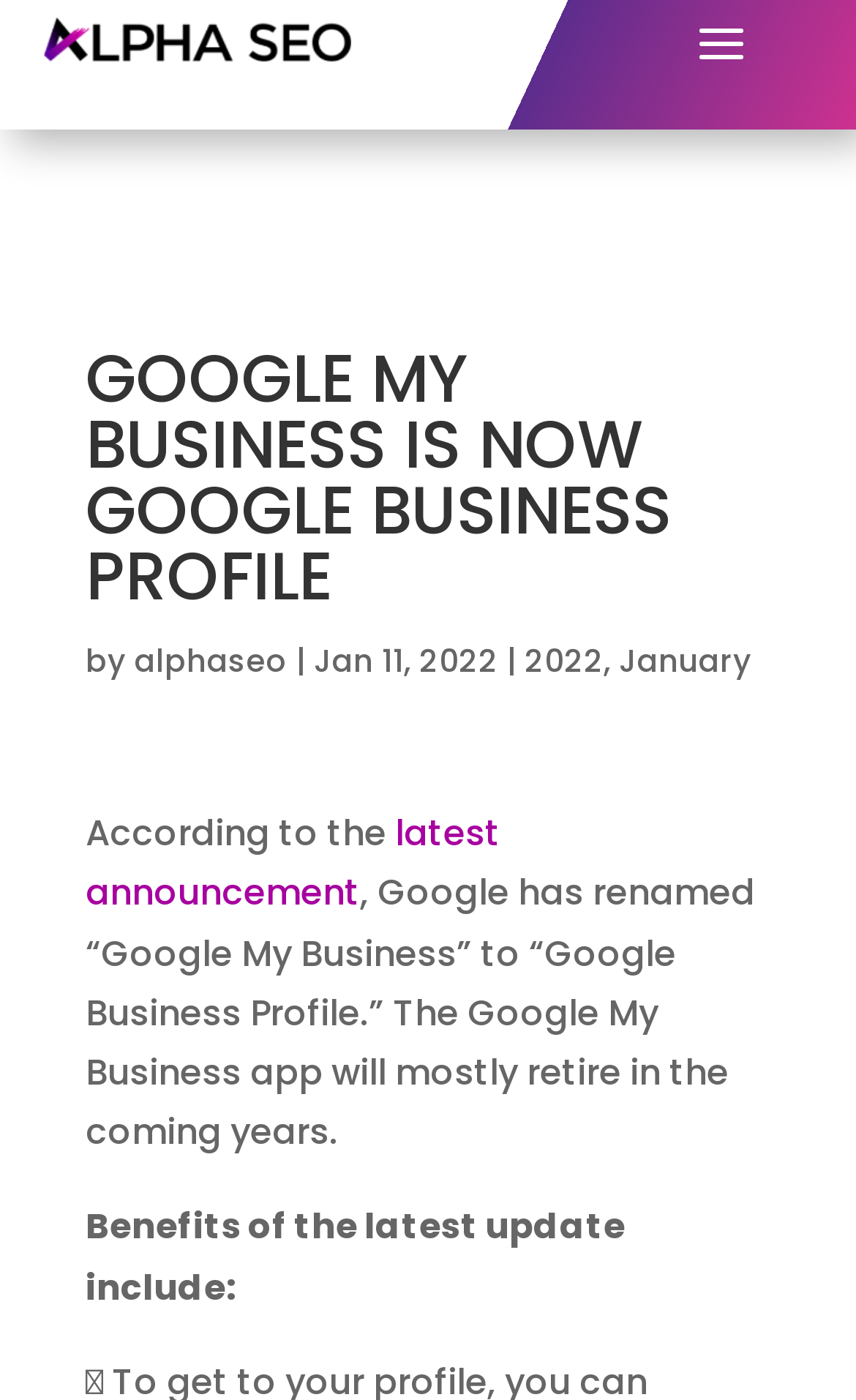What is the new name of Google My Business?
Please answer the question with a detailed response using the information from the screenshot.

According to the latest announcement, Google has renamed 'Google My Business' to 'Google Business Profile', as stated in the article.